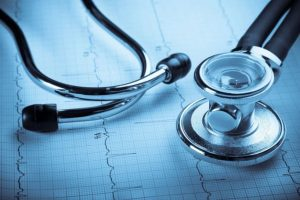What is the purpose of the image?
Offer a detailed and exhaustive answer to the question.

The image serves as a visual reminder of the healthcare implications and planning necessary to navigate health insurance in the aftermath of divorce, which suggests that the purpose of the image is to provide a visual reminder of the importance of health insurance during divorce.